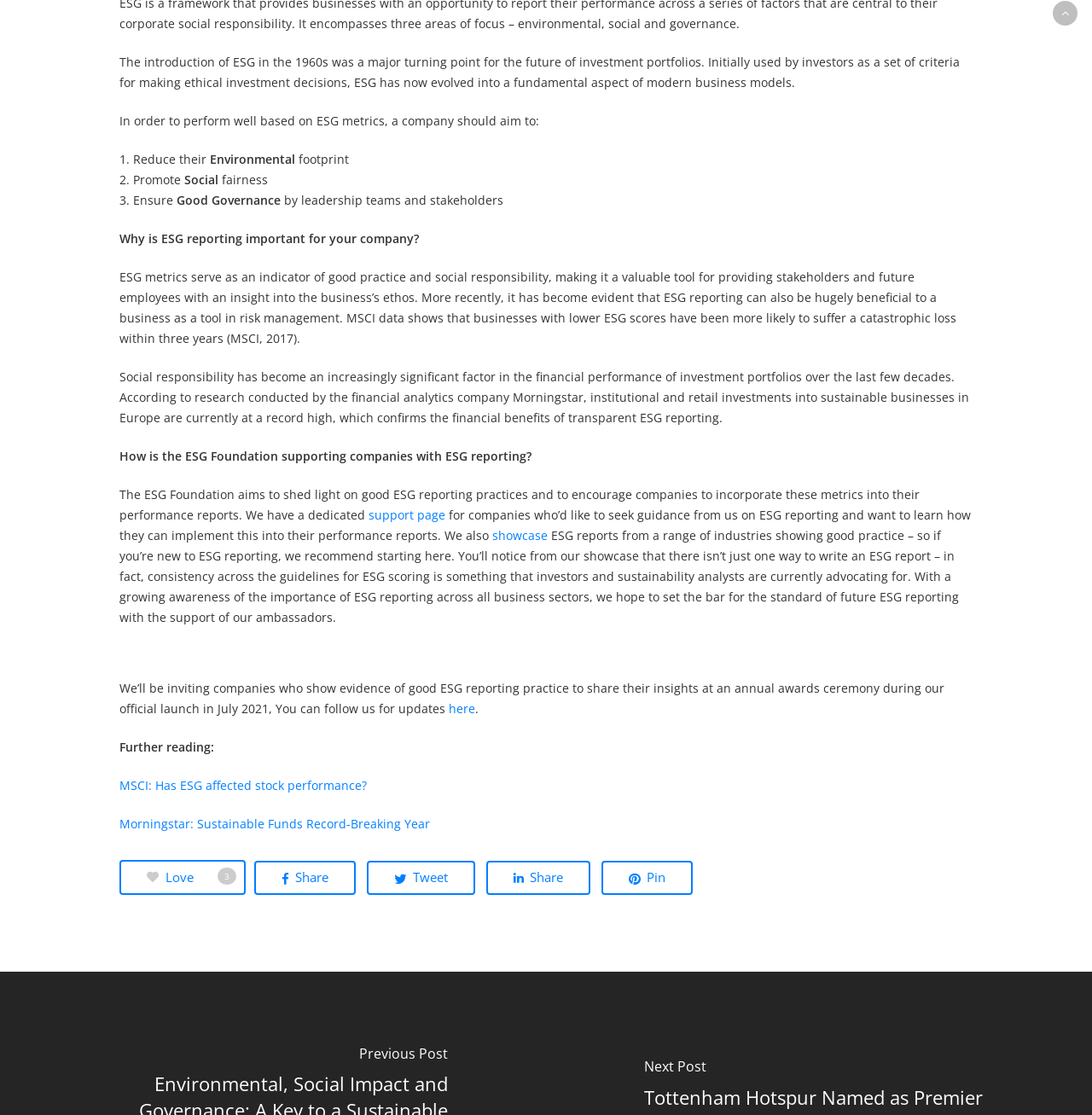Locate the bounding box coordinates of the clickable part needed for the task: "Click on the 'support page' link".

[0.338, 0.455, 0.408, 0.469]